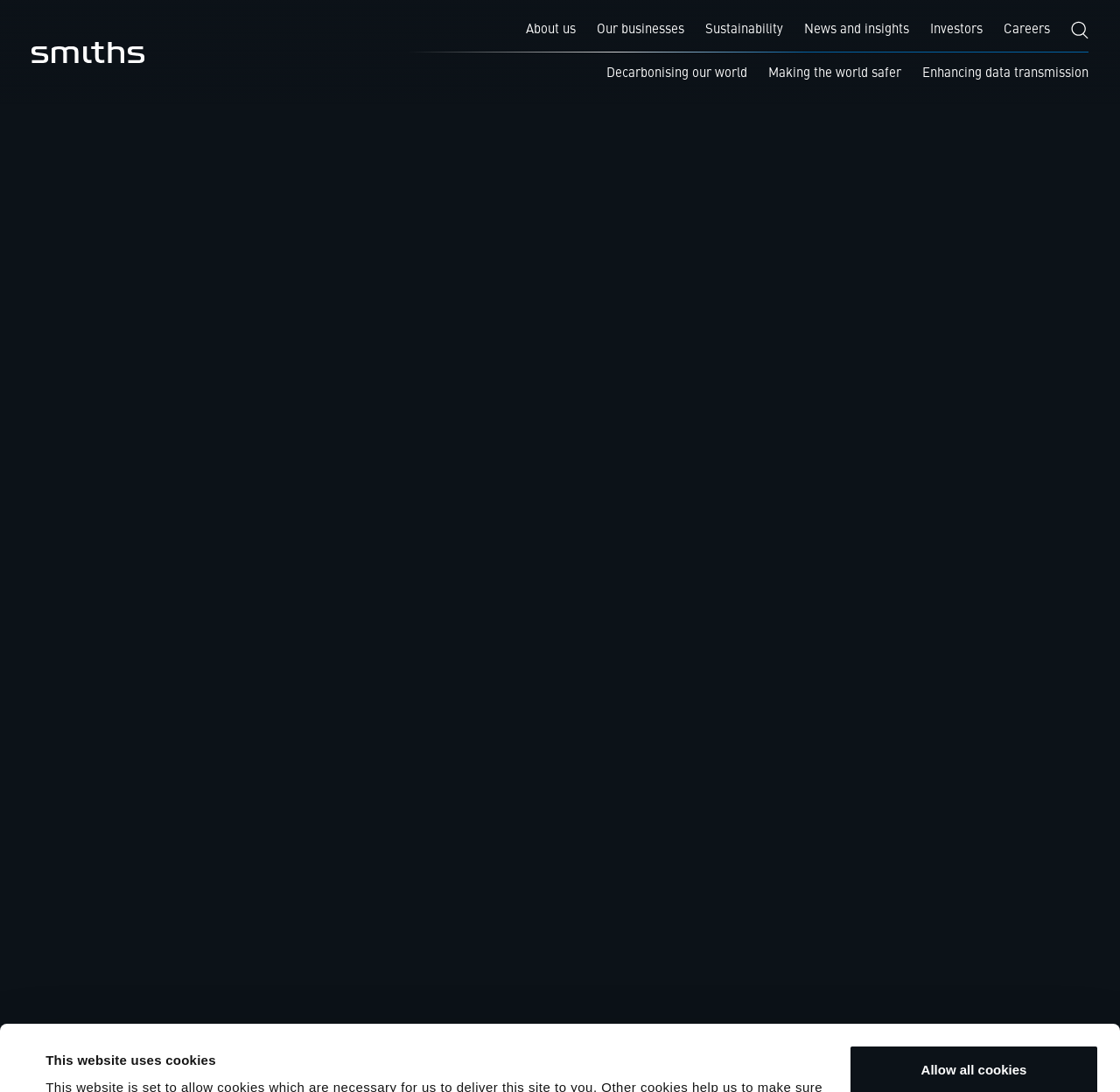Create an elaborate caption for the webpage.

The webpage is about Smiths Detection winning a 178 million Azerbaijan contract. At the top of the page, there is a logo of Smiths Group Plc, which is an image with a link. Below the logo, there are several links to different sections of the website, including "About us", "Our businesses", "Sustainability", "News and insights", "Investors", and "Careers". 

On the right side of the page, there is a search button with a magnifying glass icon. Below the search button, there are three links to articles about decarbonizing the world, making the world safer, and enhancing data transmission.

The main content of the page is an article about Smiths Detection winning a contract to supply Azerbaijan customs authorities with high energy cargo scanners. The article has a heading and several paragraphs of text, including a quote from the Vice President of International Sales for Smiths Detection. The article also mentions the features and benefits of the scanning systems.

At the bottom of the page, there is a section with related articles. Above the related articles section, there is a cookie notification with a link to cookie settings and two buttons to reject or allow non-essential cookies.